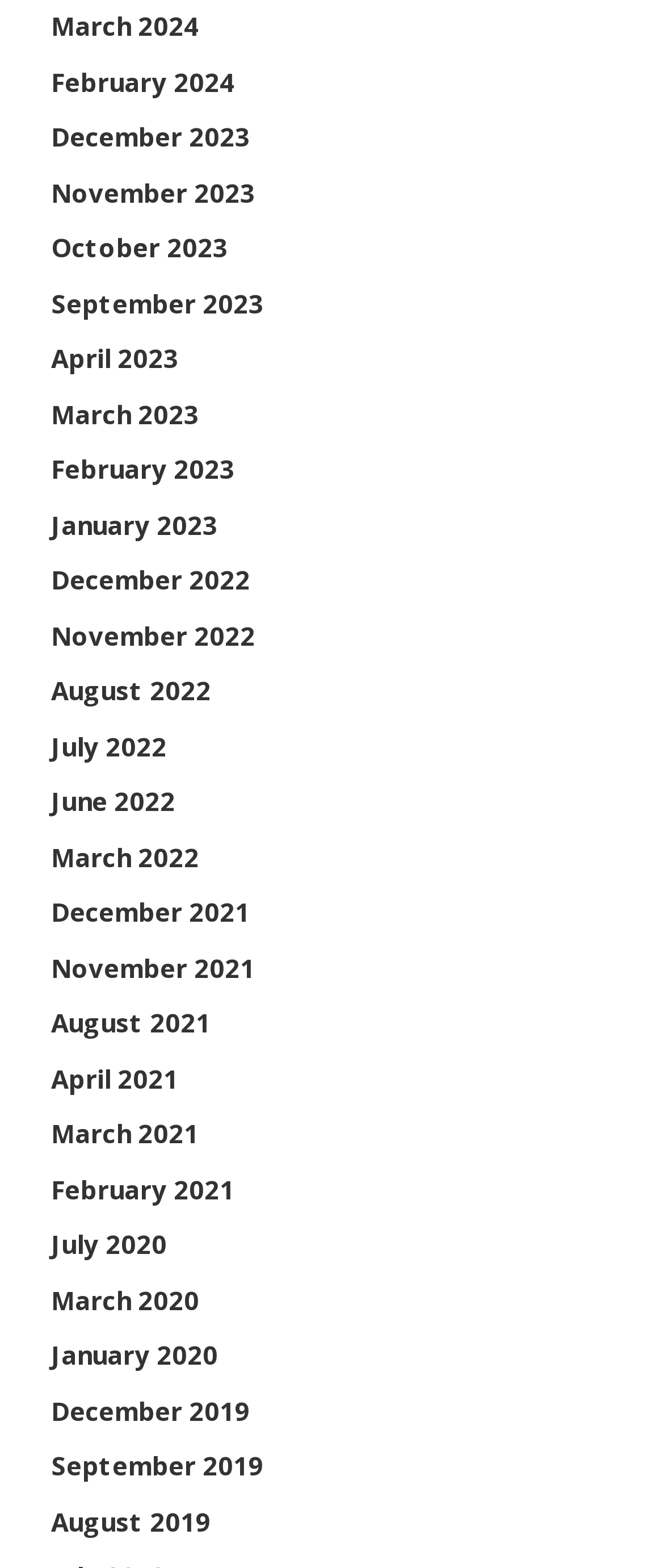Please locate the bounding box coordinates for the element that should be clicked to achieve the following instruction: "browse August 2022". Ensure the coordinates are given as four float numbers between 0 and 1, i.e., [left, top, right, bottom].

[0.077, 0.429, 0.318, 0.451]